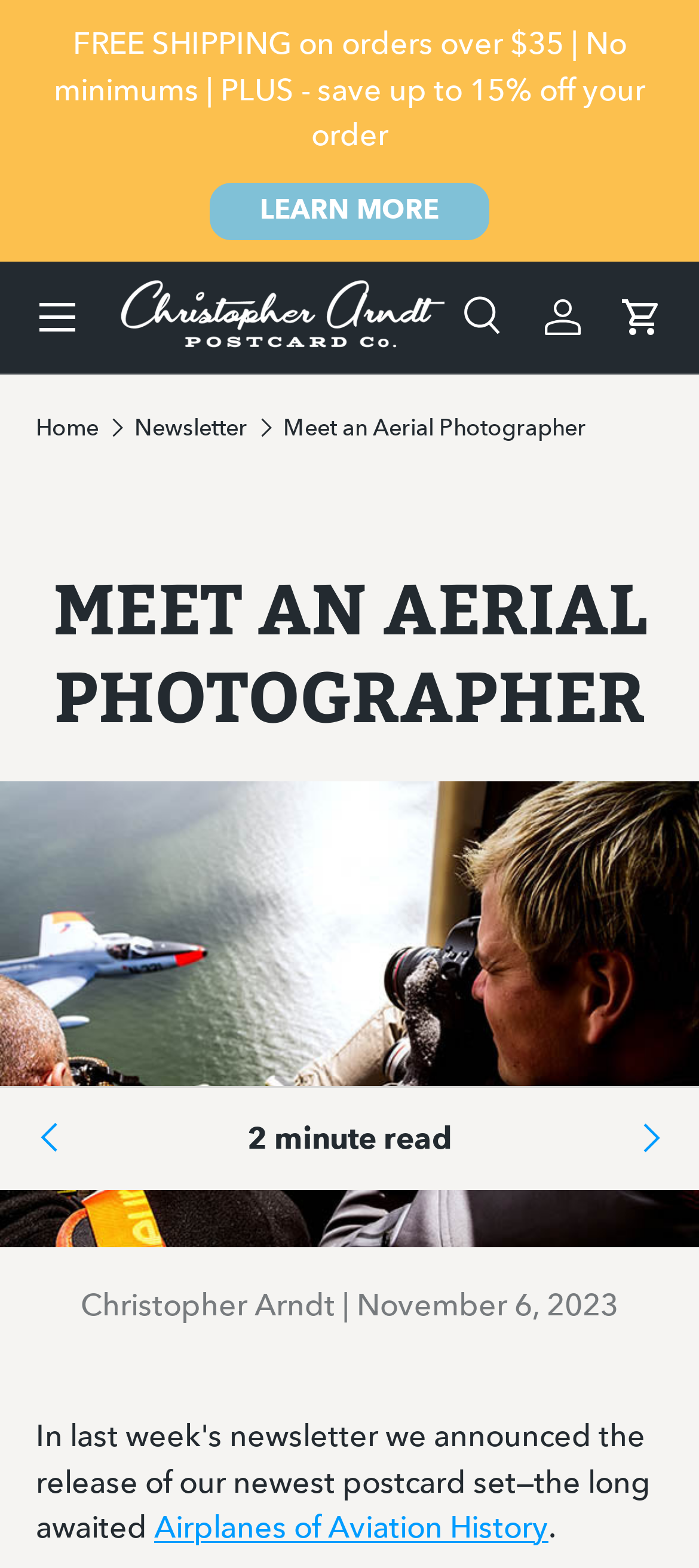What is the name of the photographer?
Based on the image, give a concise answer in the form of a single word or short phrase.

Christian Bramkamp